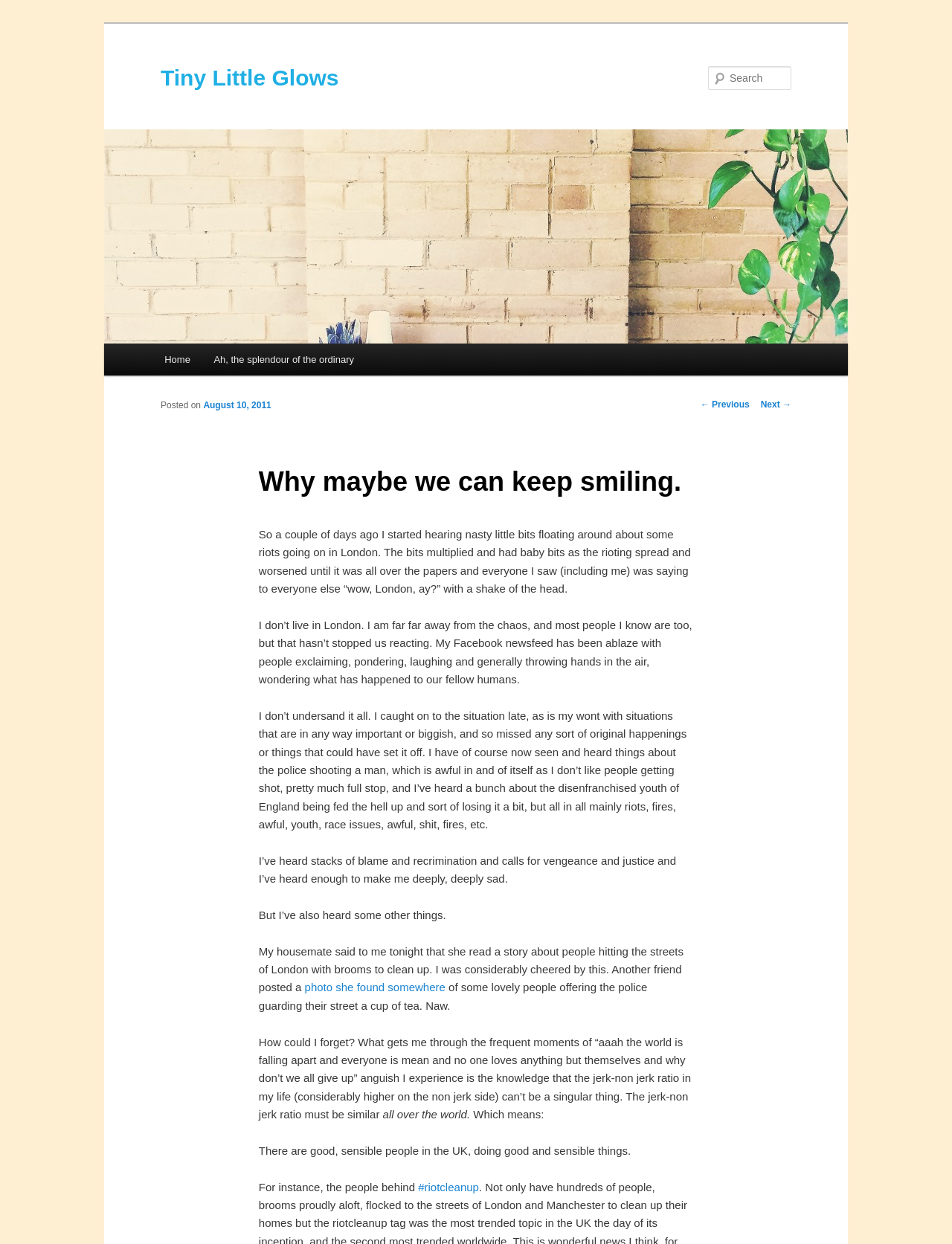Answer briefly with one word or phrase:
What is the name of the website?

Tiny Little Glows